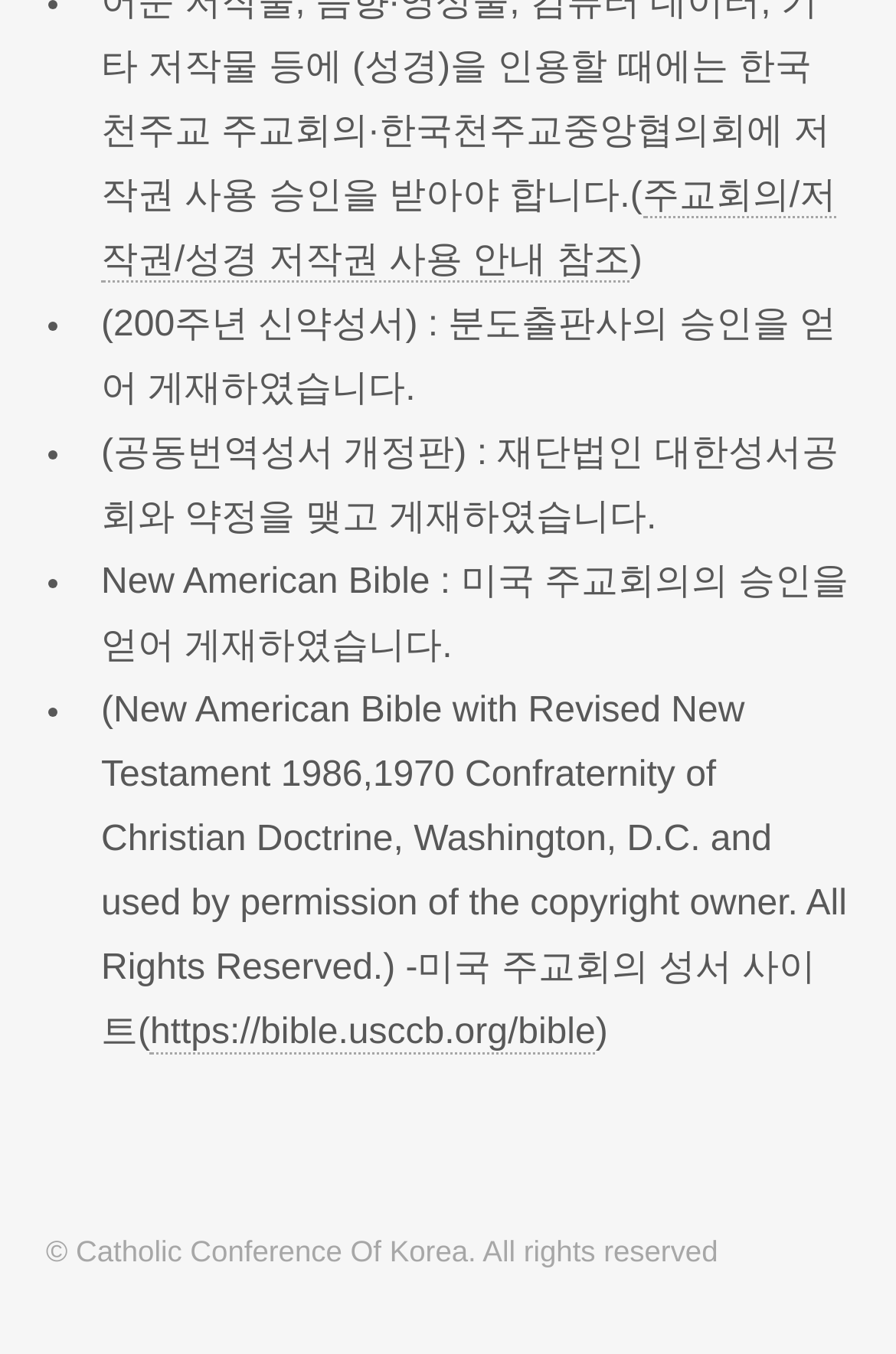What is the source of the 200주년 신약성서?
Provide a detailed answer to the question using information from the image.

According to the text, the source of the 200주년 신약성서 is 분도출판사, as indicated by the sentence '(200주년 신약성서) : 분도출판사의 승인을 얻어 게재하였습니다.'